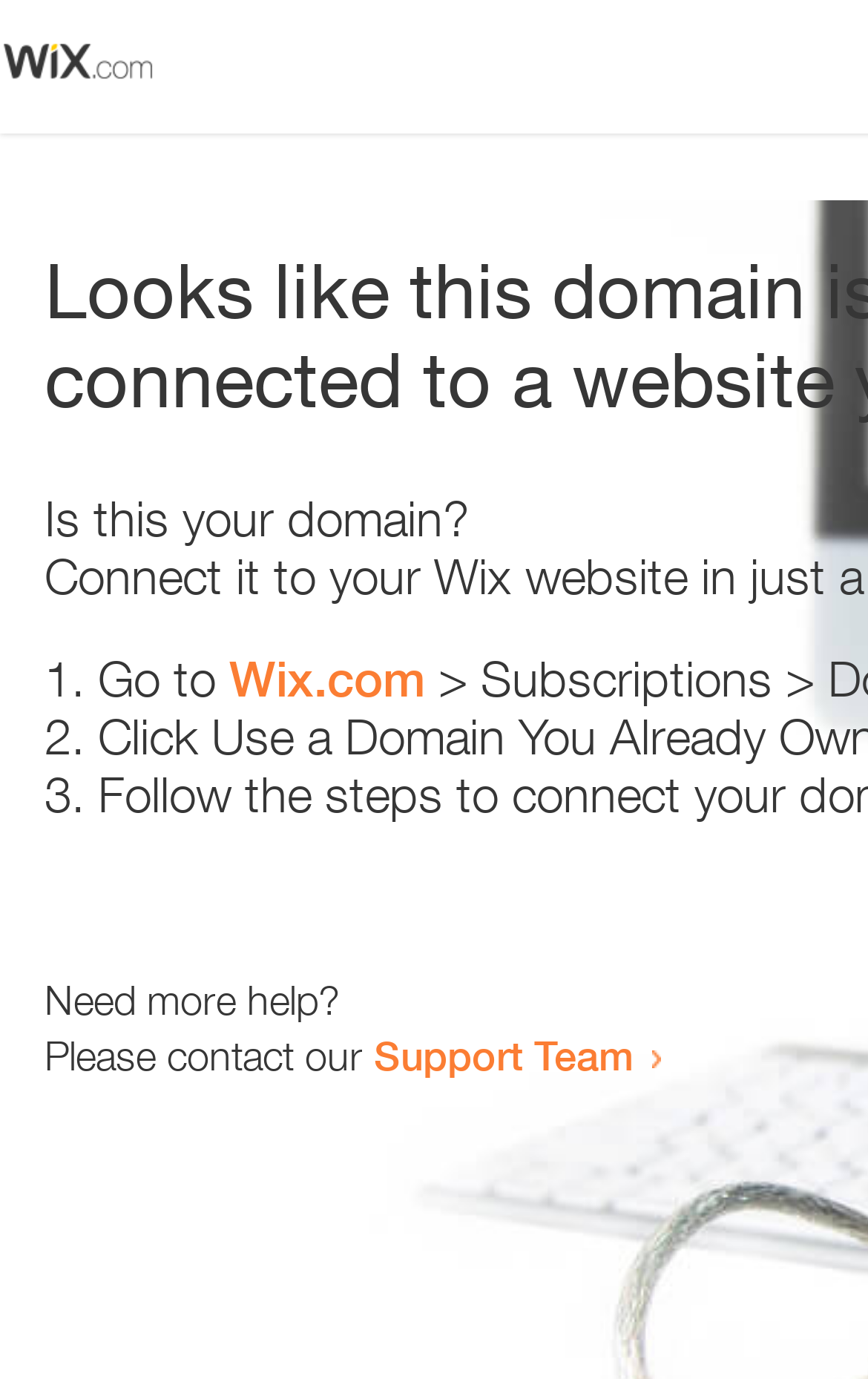What is the alternative option if the provided steps do not work?
Using the information from the image, give a concise answer in one word or a short phrase.

Contact Support Team